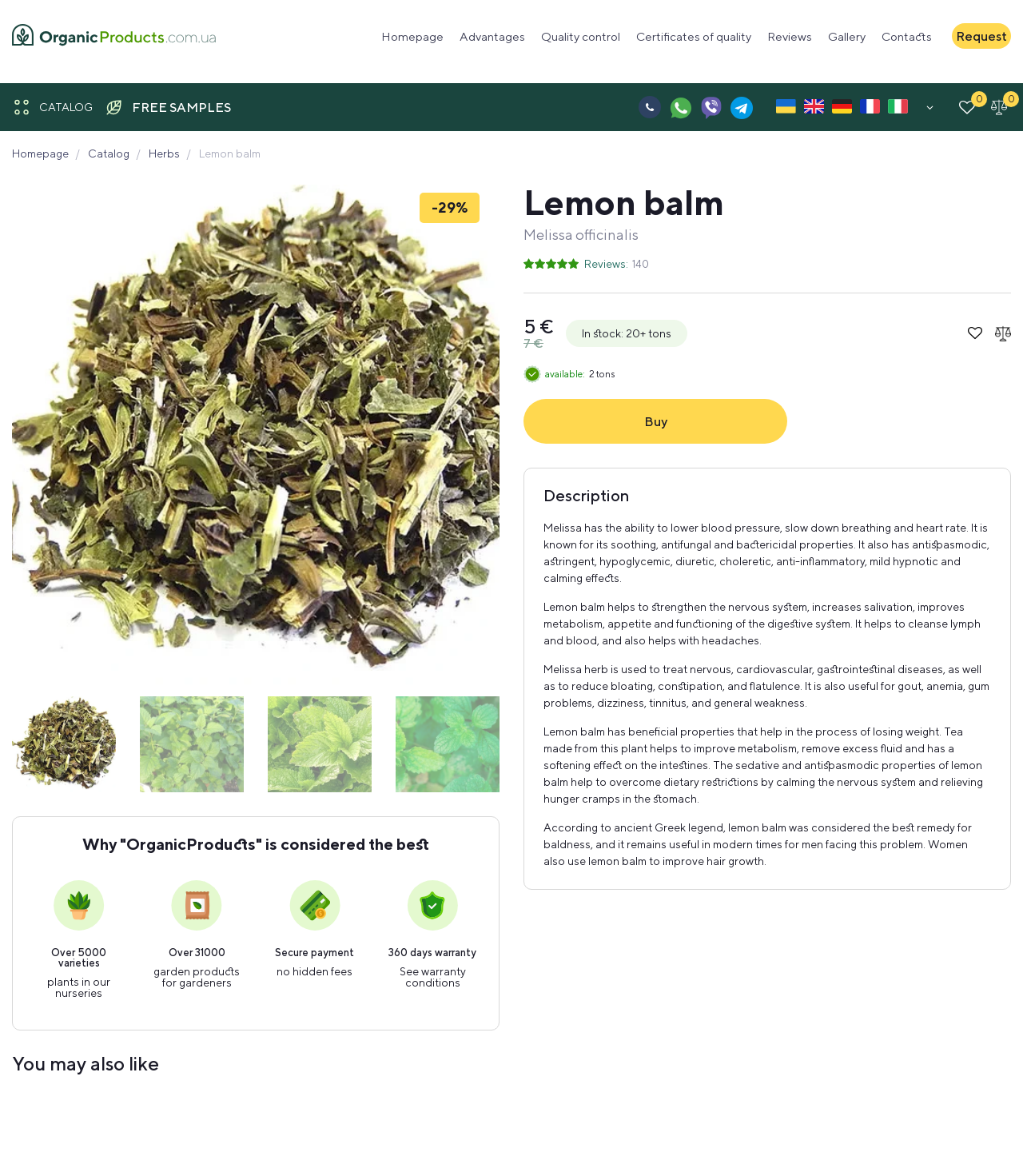What is the name of the herb being described?
Please answer the question with as much detail as possible using the screenshot.

The webpage is focused on a specific herb, and the heading 'Lemon balm' is present at the top of the page, indicating that the herb being described is Lemon balm.